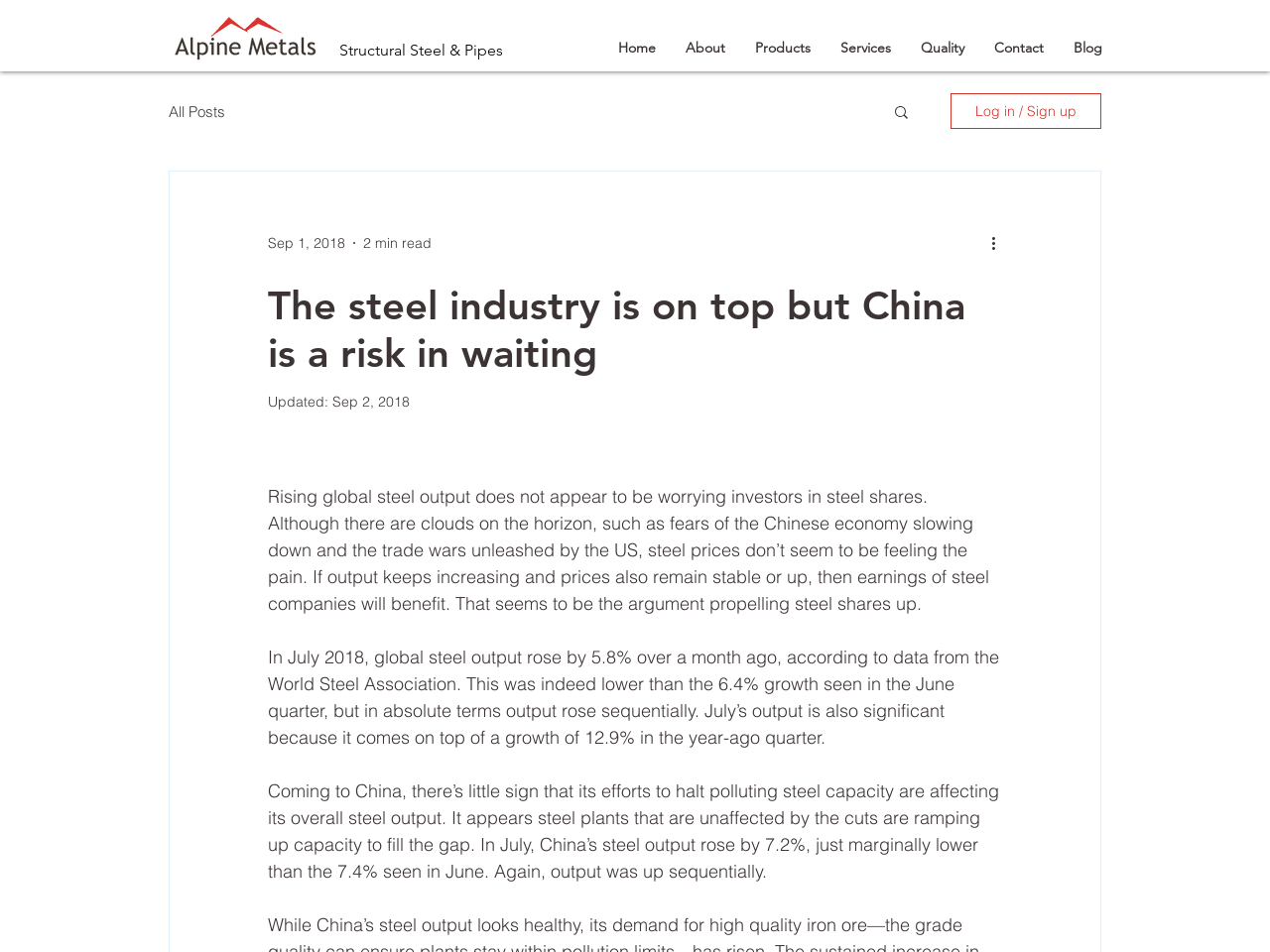Please identify the primary heading on the webpage and return its text.

The steel industry is on top but China is a risk in waiting